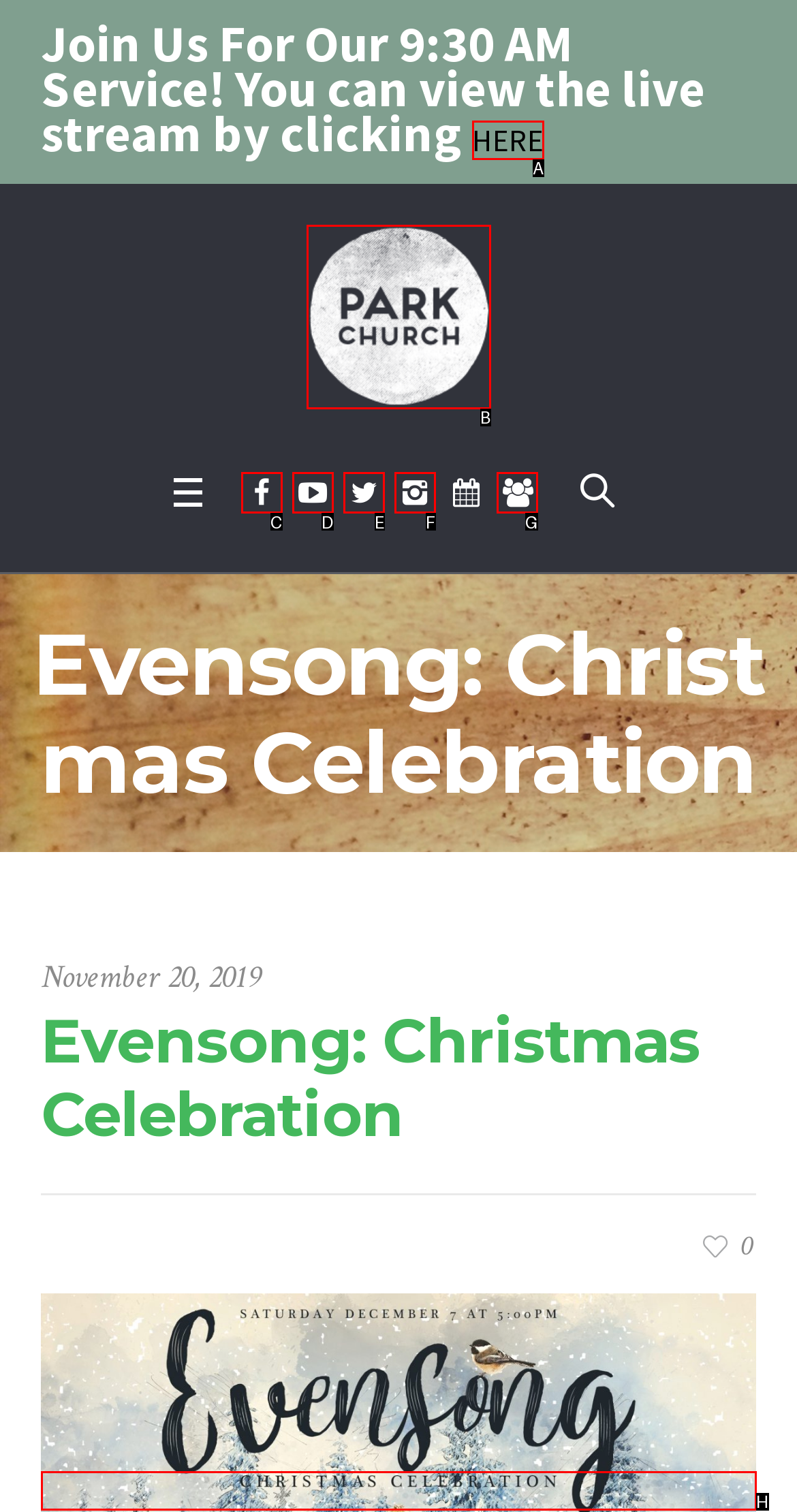Identify the letter that best matches this UI element description: title="Login"
Answer with the letter from the given options.

G